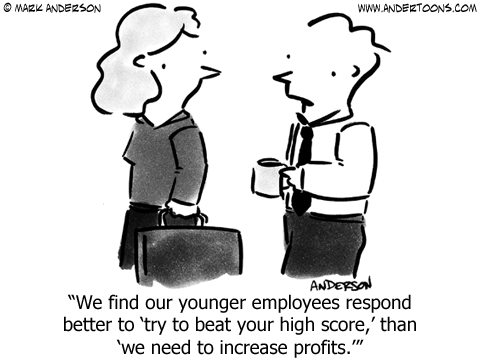Use a single word or phrase to answer the question:
What is the style of the cartoon?

Simplistic black-and-white